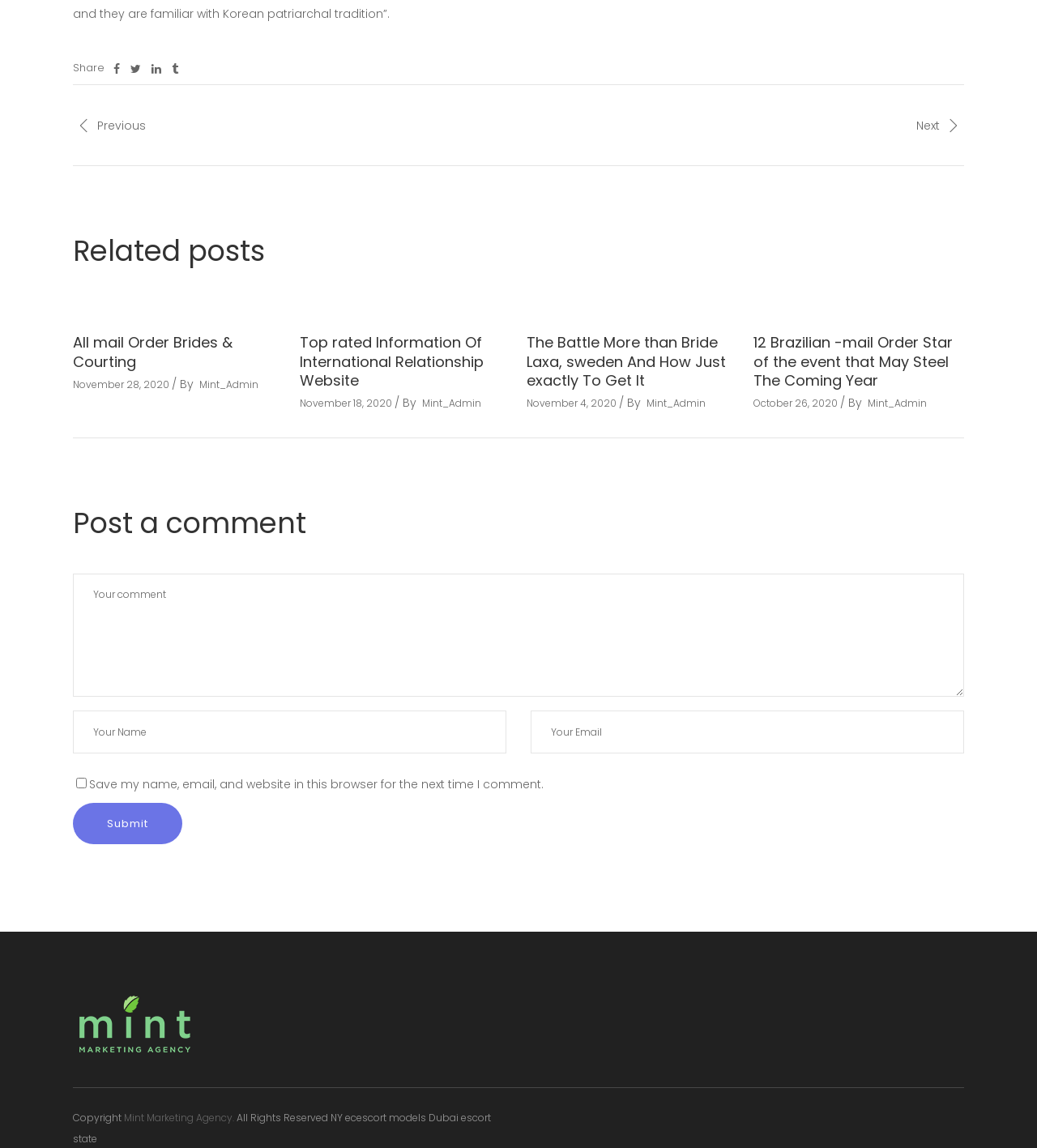Find the bounding box coordinates for the area you need to click to carry out the instruction: "Click the 'Share' button". The coordinates should be four float numbers between 0 and 1, indicated as [left, top, right, bottom].

[0.07, 0.052, 0.101, 0.065]